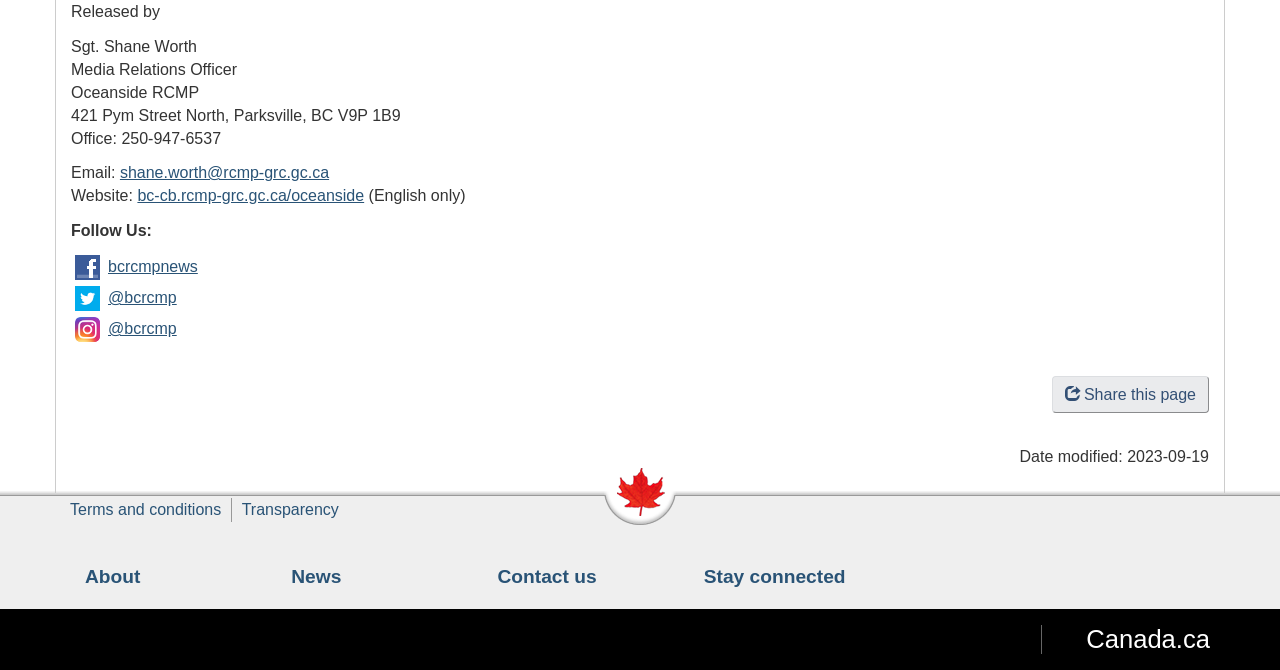Identify the coordinates of the bounding box for the element that must be clicked to accomplish the instruction: "Visit the Government of Canada website".

[0.813, 0.933, 0.945, 0.976]